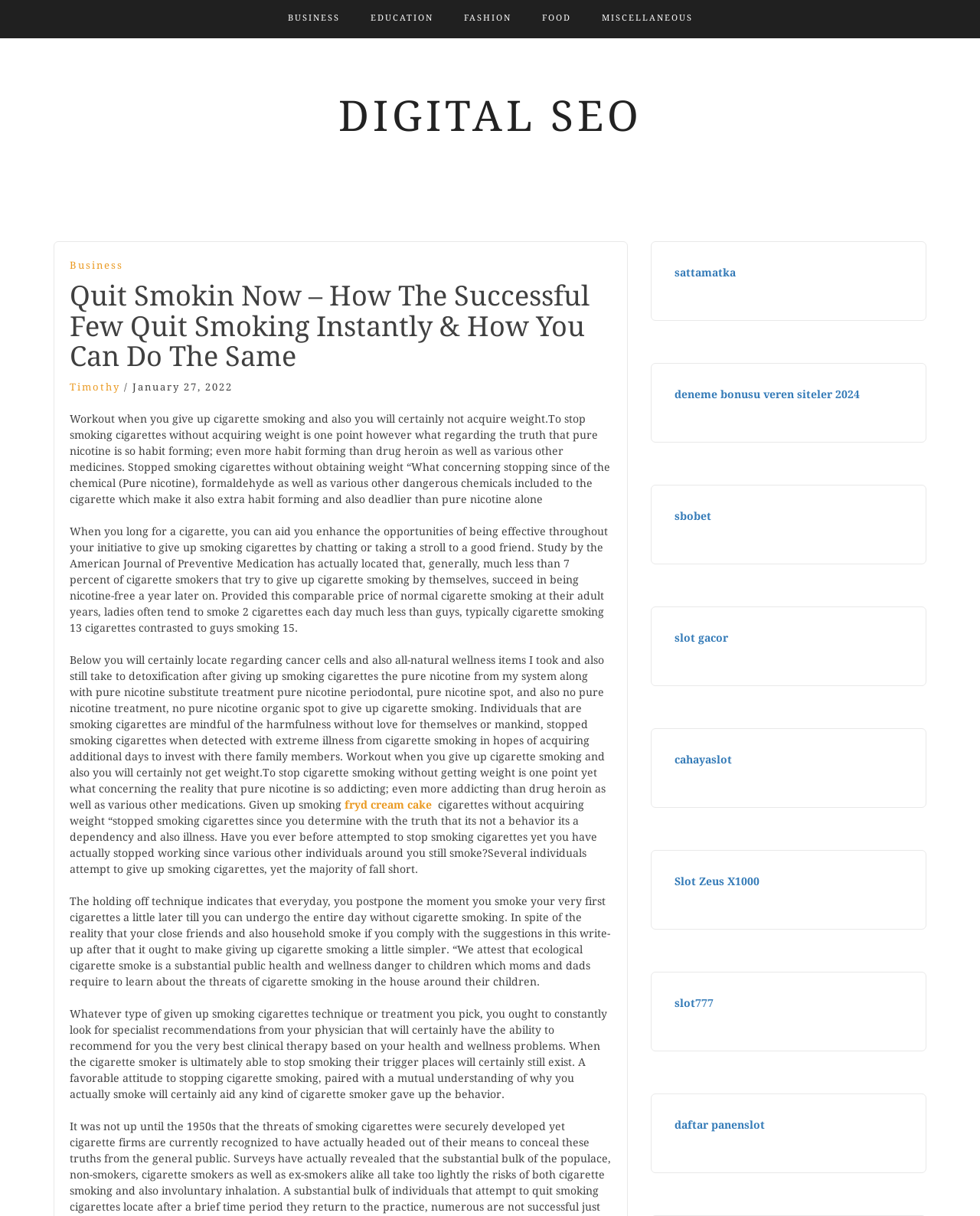Refer to the image and offer a detailed explanation in response to the question: What is the main topic of this webpage?

Based on the webpage content, I can see that the main topic is about quitting smoking, as there are multiple paragraphs discussing the challenges and strategies of quitting smoking, and the webpage title also mentions 'Quit Smokin Now'.